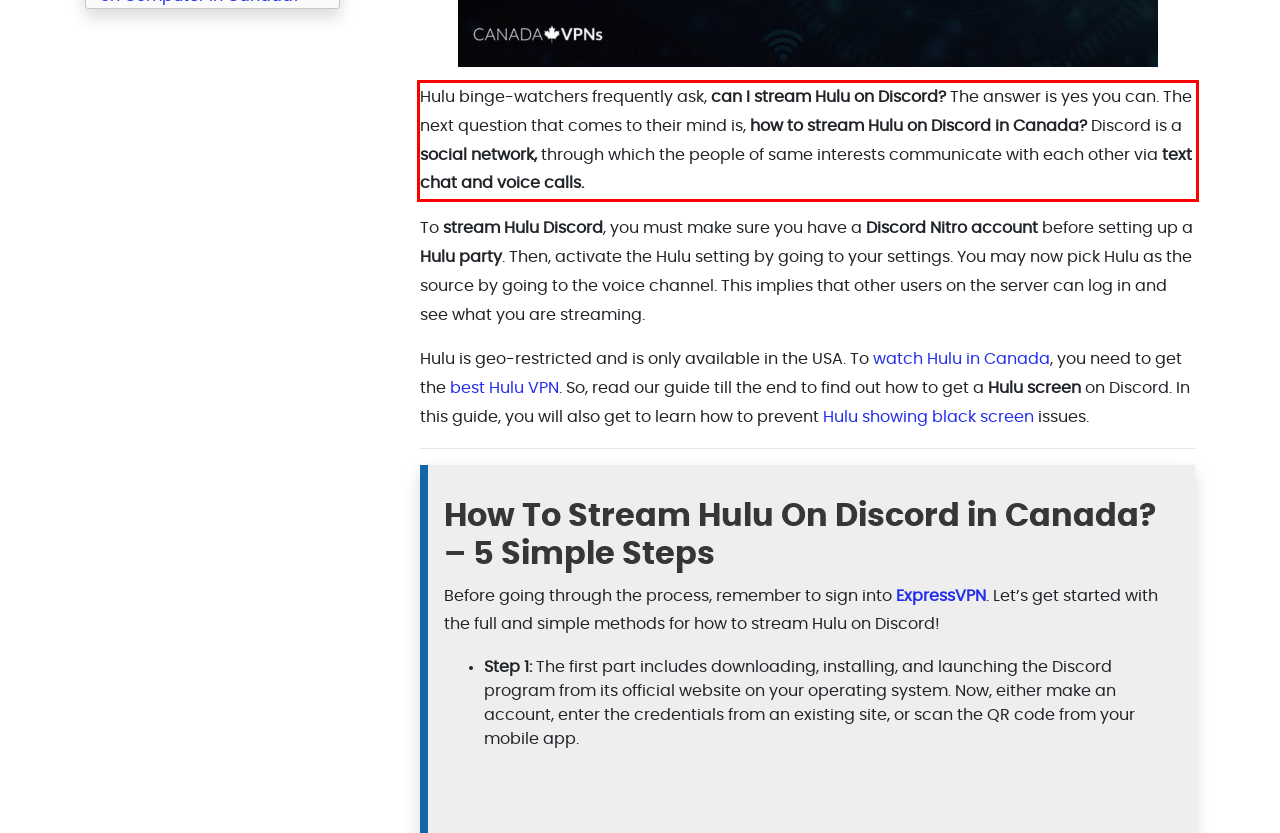The screenshot you have been given contains a UI element surrounded by a red rectangle. Use OCR to read and extract the text inside this red rectangle.

Hulu binge-watchers frequently ask, can I stream Hulu on Discord? The answer is yes you can. The next question that comes to their mind is, how to stream Hulu on Discord in Canada? Discord is a social network, through which the people of same interests communicate with each other via text chat and voice calls.